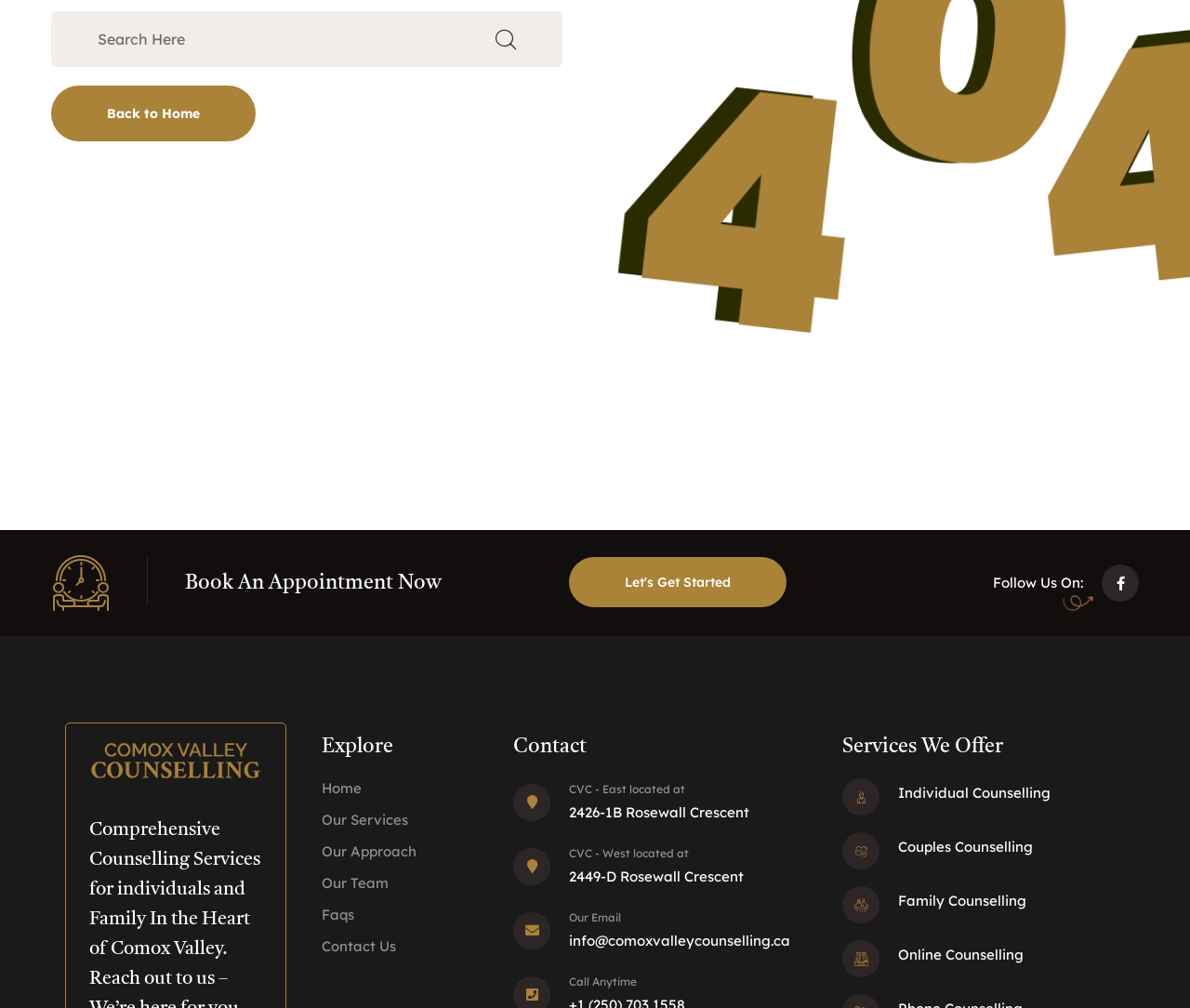Using the provided description Family Counselling, find the bounding box coordinates for the UI element. Provide the coordinates in (top-left x, top-left y, bottom-right x, bottom-right y) format, ensuring all values are between 0 and 1.

[0.755, 0.885, 0.863, 0.902]